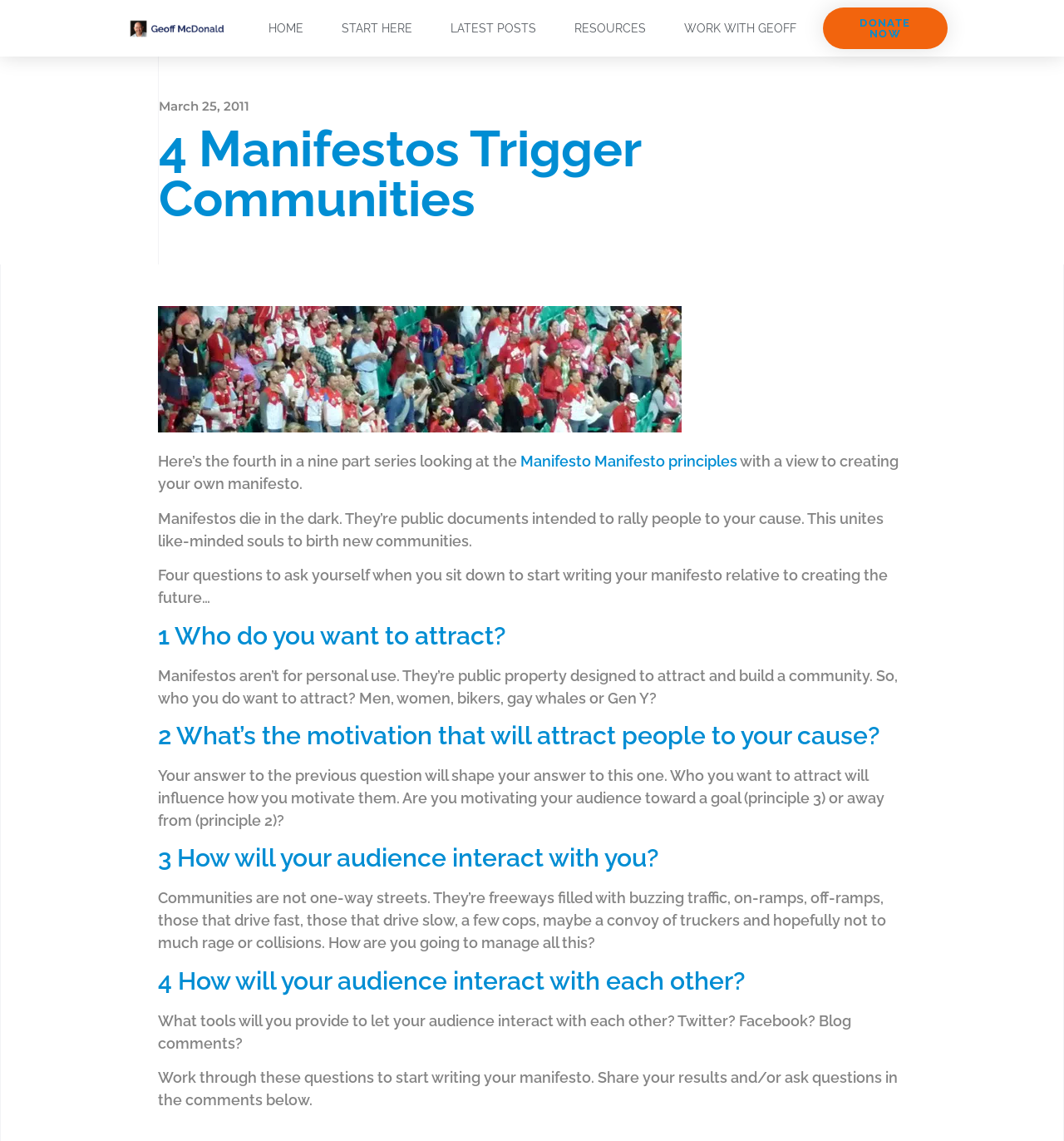What tools are mentioned for audience interaction?
Look at the image and construct a detailed response to the question.

The webpage mentions Twitter, Facebook, and blog comments as tools that can be provided to let the audience interact with each other.